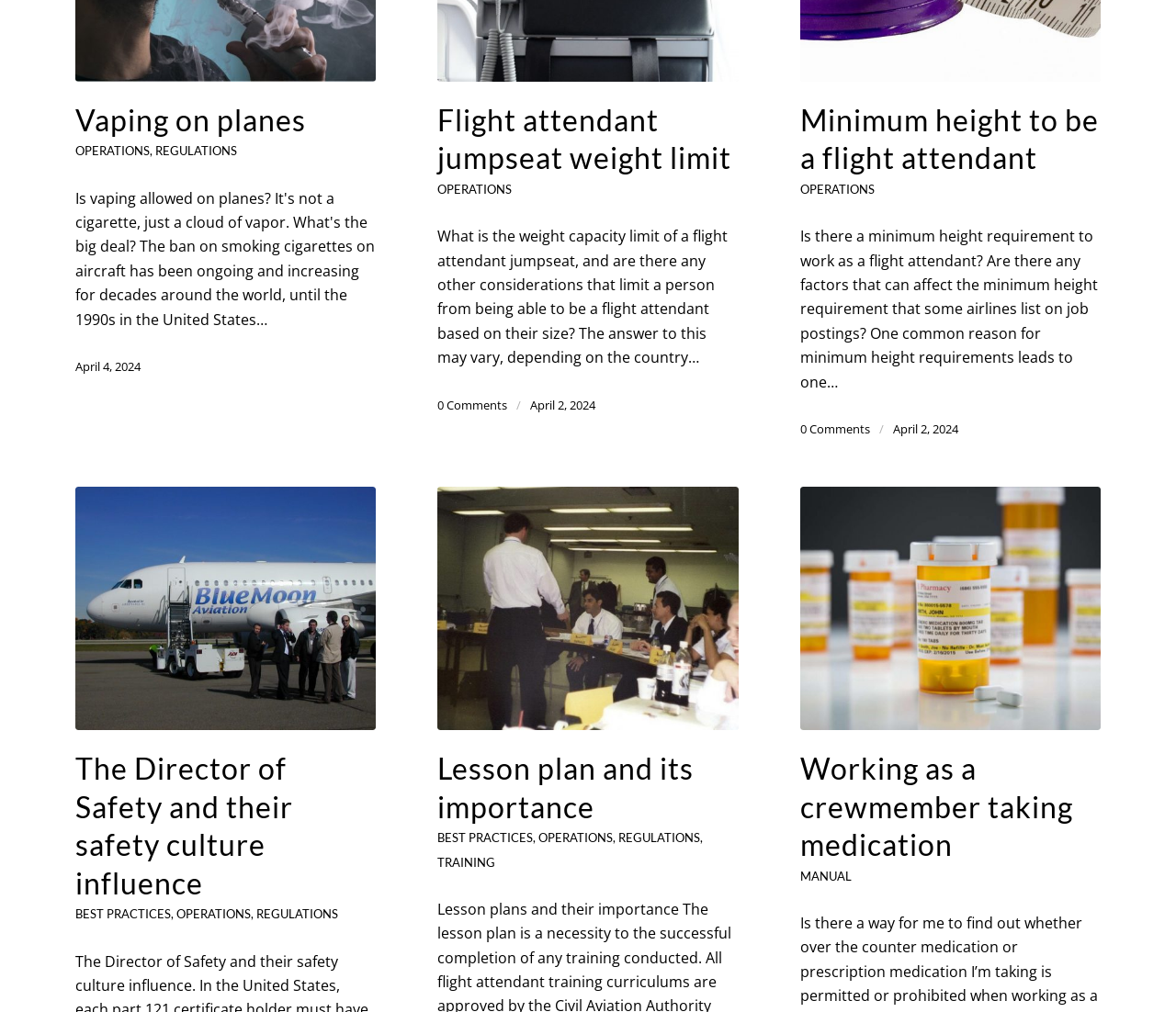Please provide the bounding box coordinates for the element that needs to be clicked to perform the instruction: "Click on 'Vaping on planes'". The coordinates must consist of four float numbers between 0 and 1, formatted as [left, top, right, bottom].

[0.064, 0.1, 0.26, 0.136]